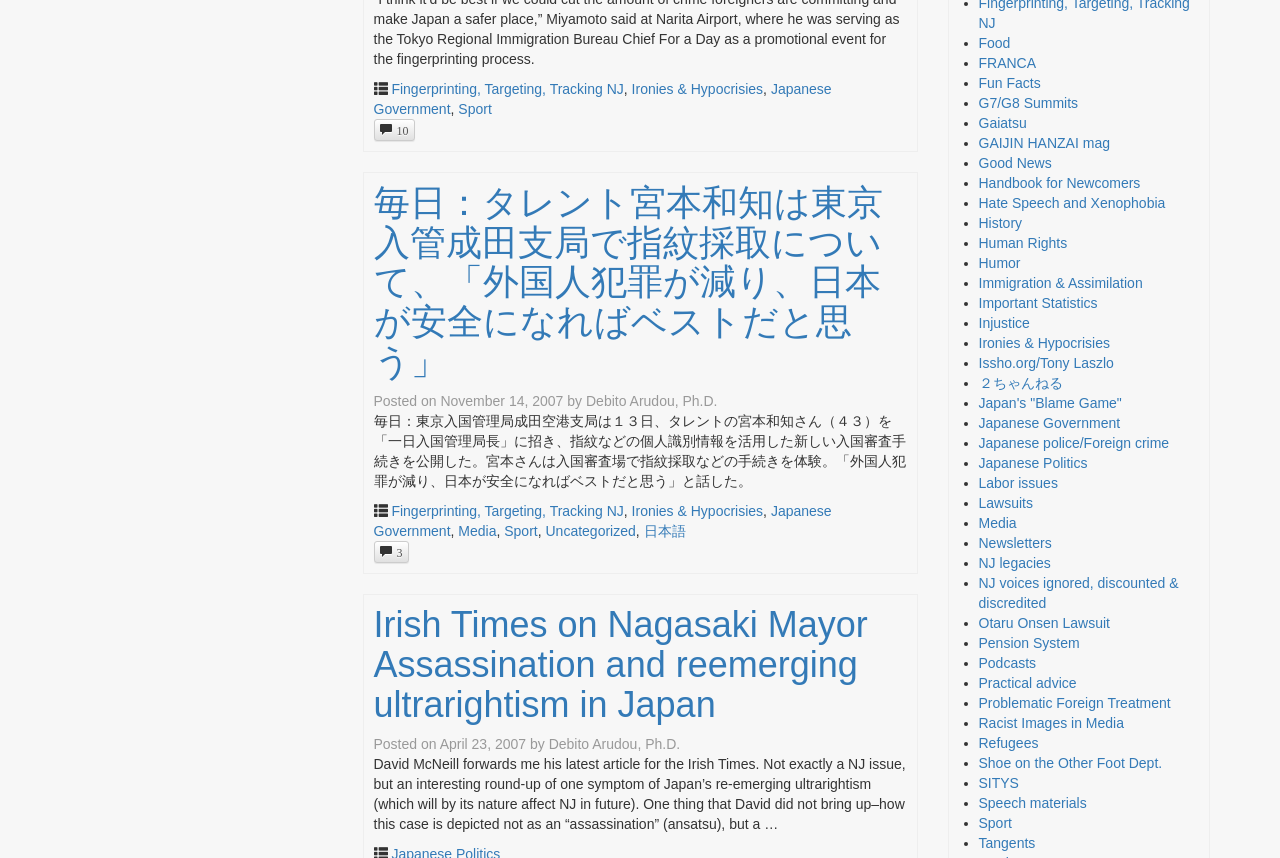Identify the bounding box coordinates for the UI element described as: "Debito Arudou, Ph.D.". The coordinates should be provided as four floats between 0 and 1: [left, top, right, bottom].

[0.458, 0.458, 0.561, 0.477]